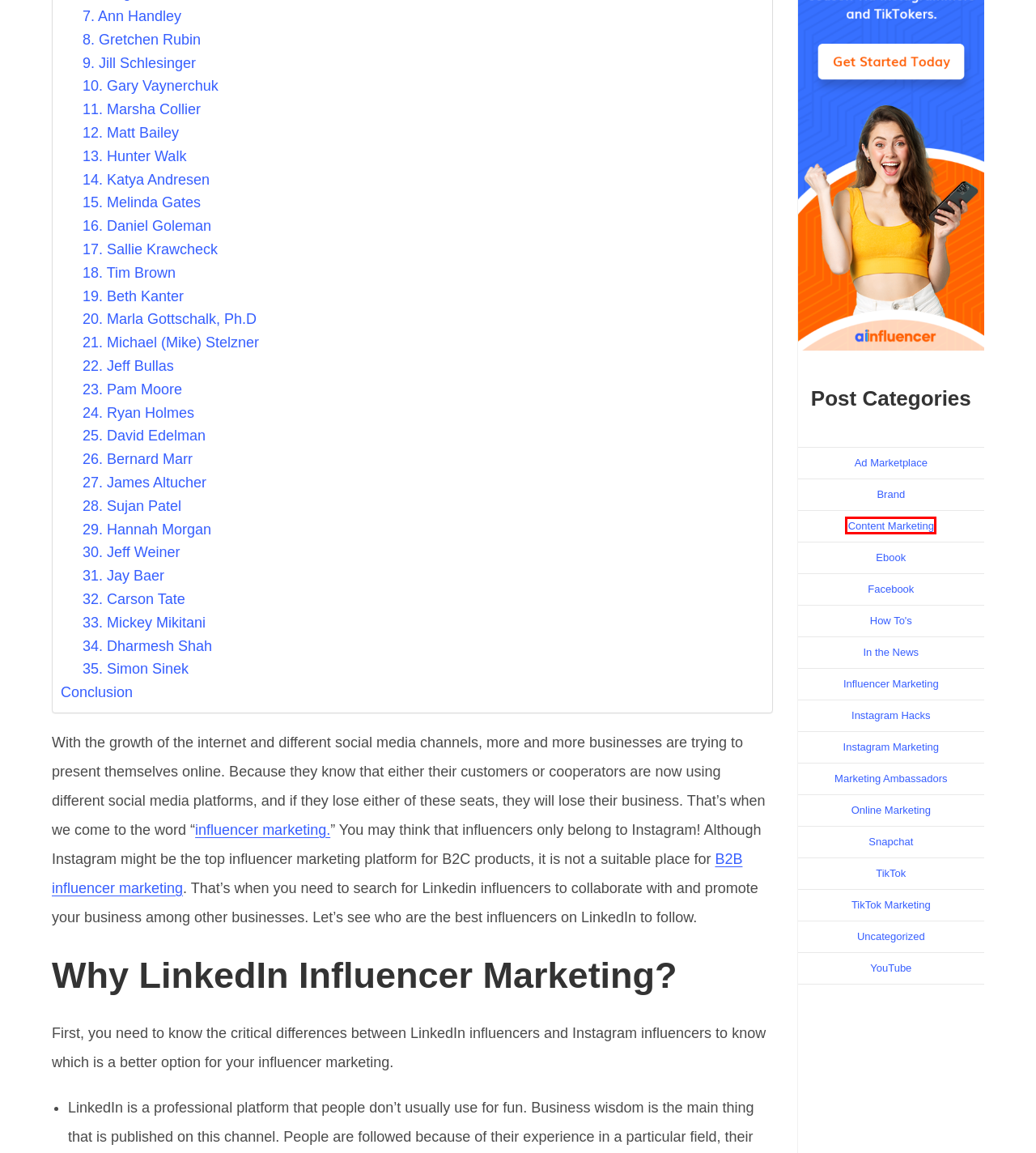With the provided screenshot showing a webpage and a red bounding box, determine which webpage description best fits the new page that appears after clicking the element inside the red box. Here are the options:
A. Ad Marketplace Archives | Ainfluencer
B. How To's Archives | Ainfluencer
C. Instagram Marketing Archives | Ainfluencer
D. Content Marketing | Ainfluencer
E. TikTok Marketing Archives | Ainfluencer
F. B2B Influencer Marketing: Best Strategies for Success in 2024
G. Facebook Archives | Ainfluencer
H. 16 Types of Influencer Marketing Campaigns in 2023

D